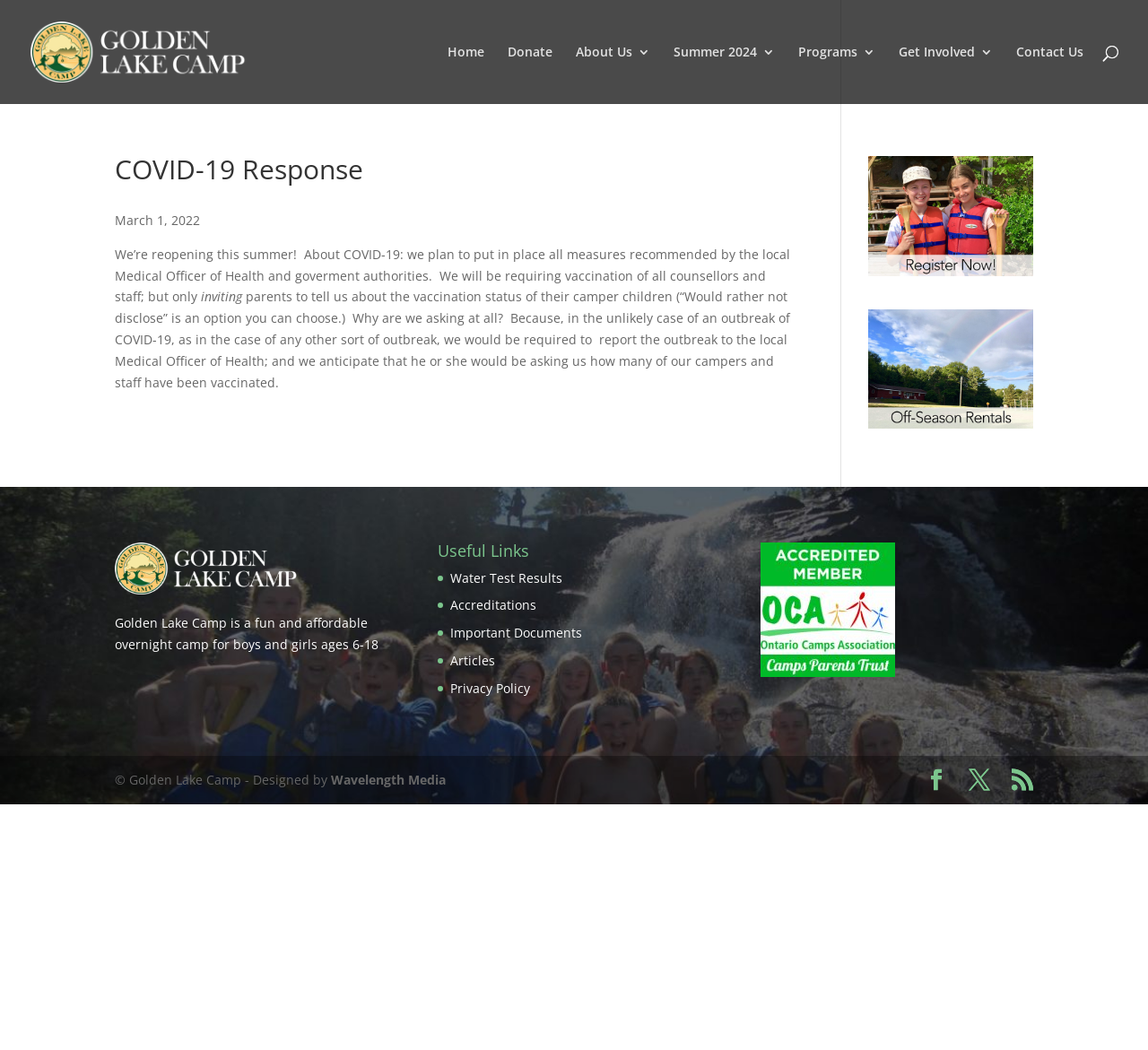Please identify the bounding box coordinates of the element's region that should be clicked to execute the following instruction: "Click on the 'Home' link". The bounding box coordinates must be four float numbers between 0 and 1, i.e., [left, top, right, bottom].

None